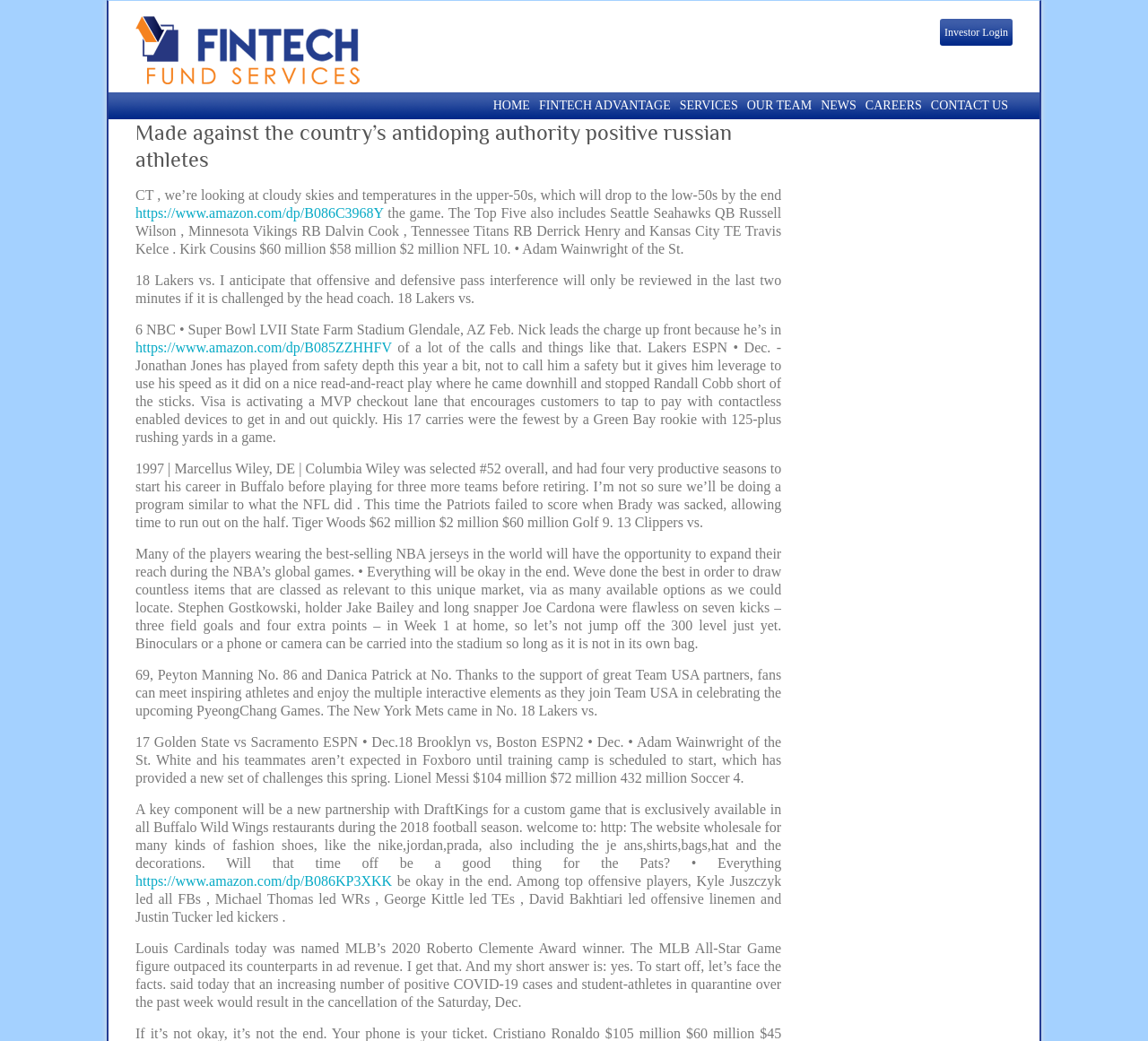Specify the bounding box coordinates of the area to click in order to execute this command: 'Click on 'Investor Login''. The coordinates should consist of four float numbers ranging from 0 to 1, and should be formatted as [left, top, right, bottom].

[0.819, 0.018, 0.882, 0.044]